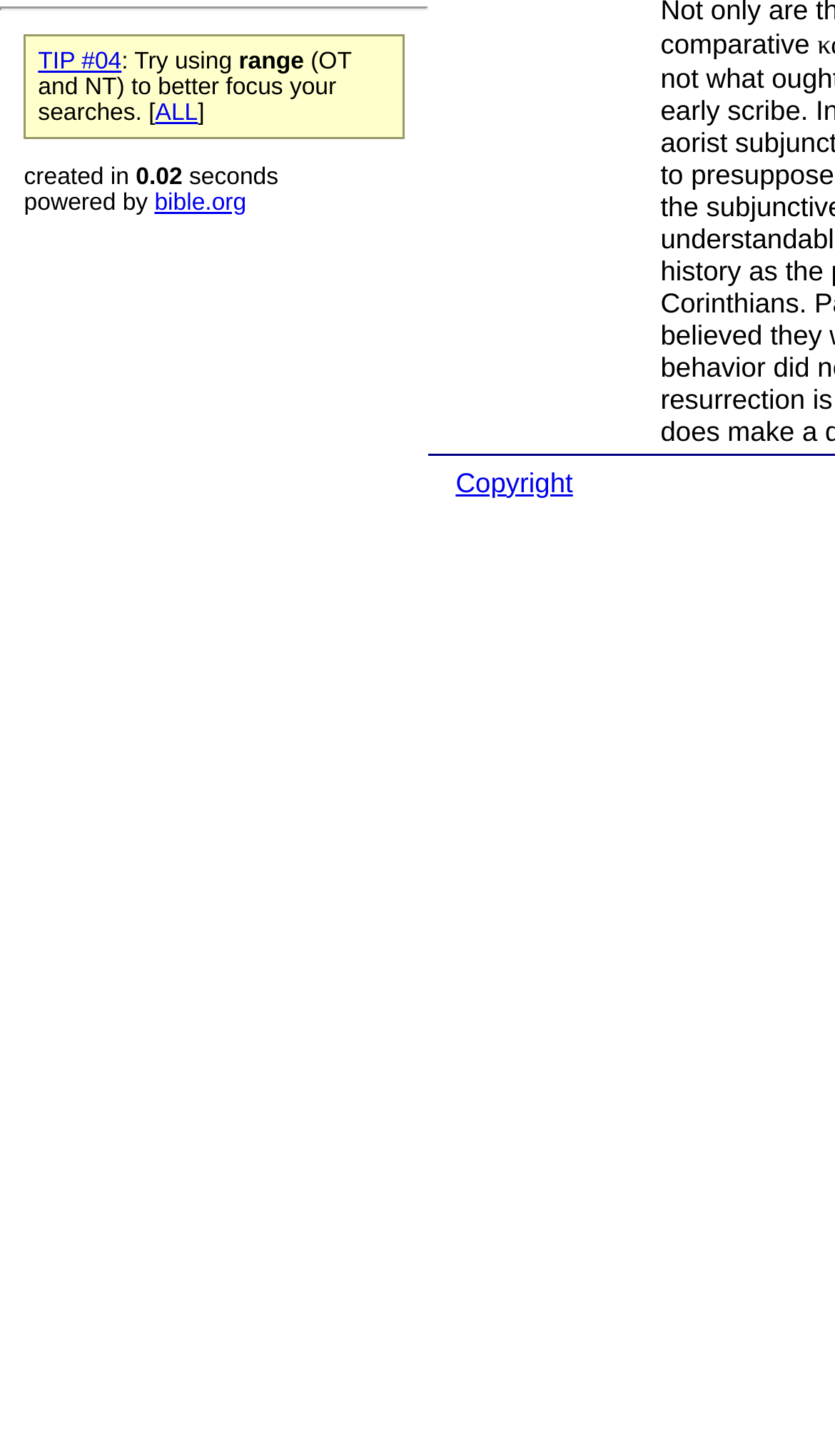Locate the bounding box of the UI element described by: "ALL" in the given webpage screenshot.

[0.186, 0.069, 0.237, 0.086]